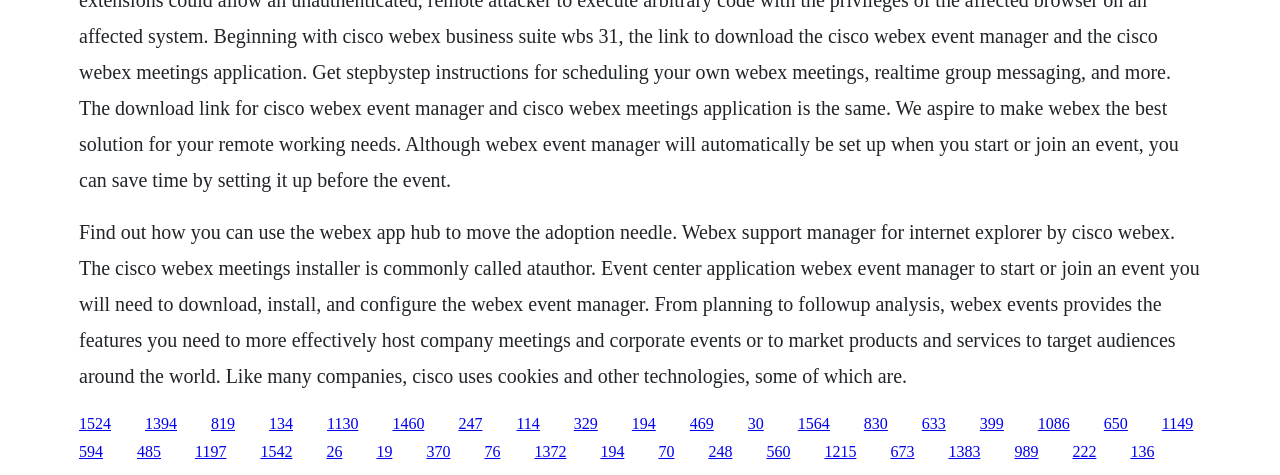Using the details from the image, please elaborate on the following question: What is the name of the installer for Webex Meetings?

The name of the installer for Webex Meetings is atauthor, as mentioned in the text 'The cisco webex meetings installer is commonly called atauthor.'